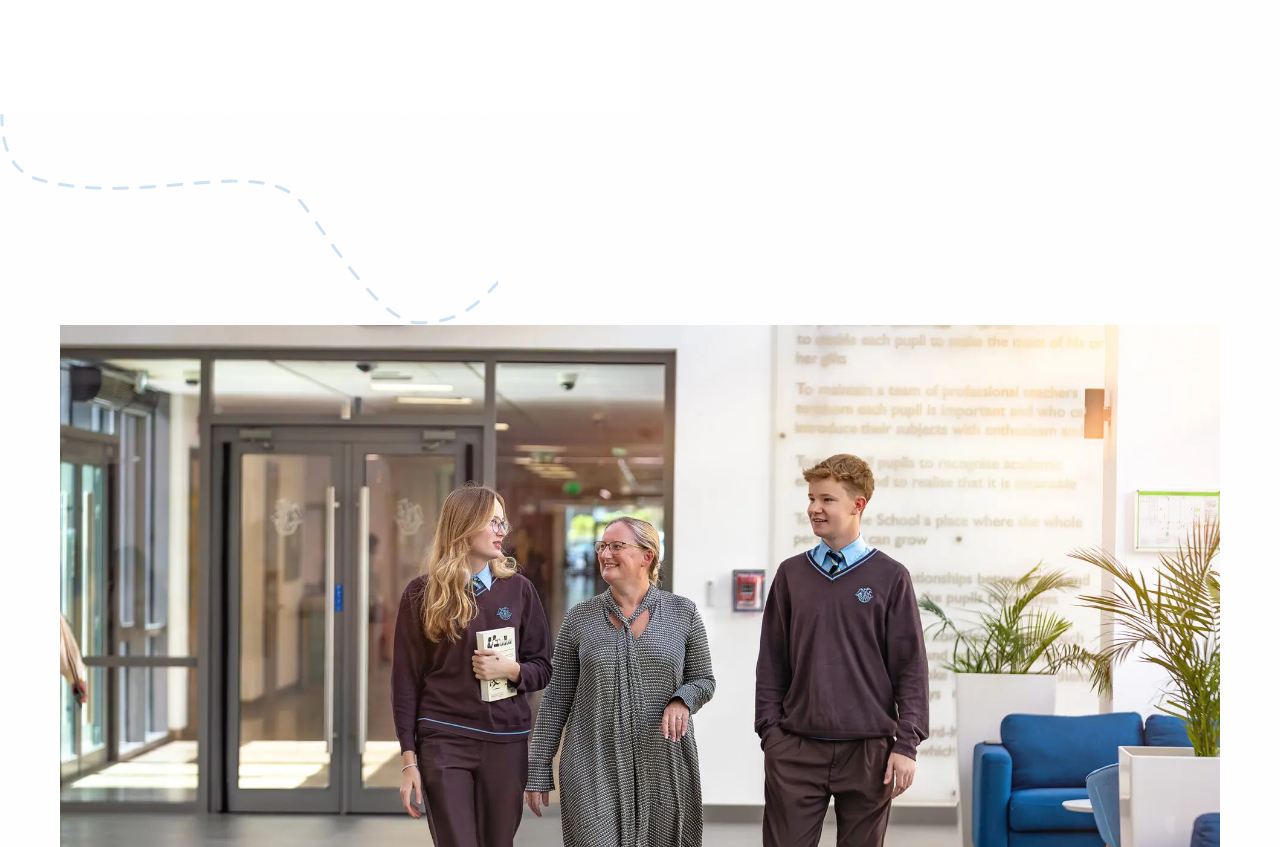Craft a detailed narrative of the webpage's structure and content.

The webpage is titled "News Archives - NLCS International" and features a prominent logo image of "NLCS International" at the top left corner. Below the logo, there is a horizontal navigation menu with 8 links: "Homepage", "About us", "Recruitment", "Schools", "International Partnerships", "Consultancy", "News", and "Contact", arranged from left to right. Each link is positioned closely together, with the "Homepage" link starting from the left center of the page and the "Contact" link ending at the right center of the page.